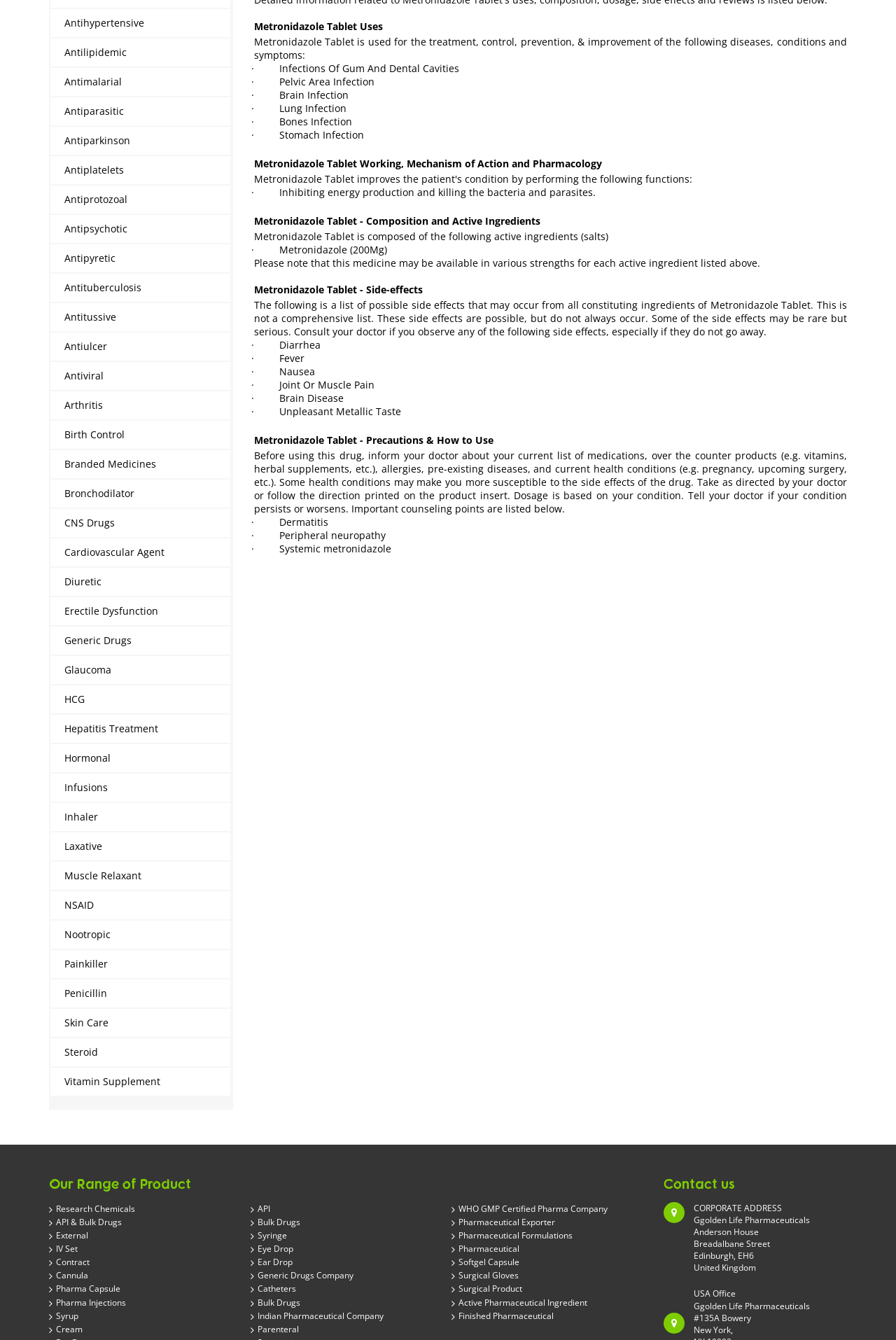What is Metronidazole Tablet used for?
Based on the screenshot, give a detailed explanation to answer the question.

According to the webpage, Metronidazole Tablet is used for the treatment, control, prevention, and improvement of various diseases, conditions, and symptoms, including infections of gum and dental cavities, pelvic area infection, brain infection, and more.